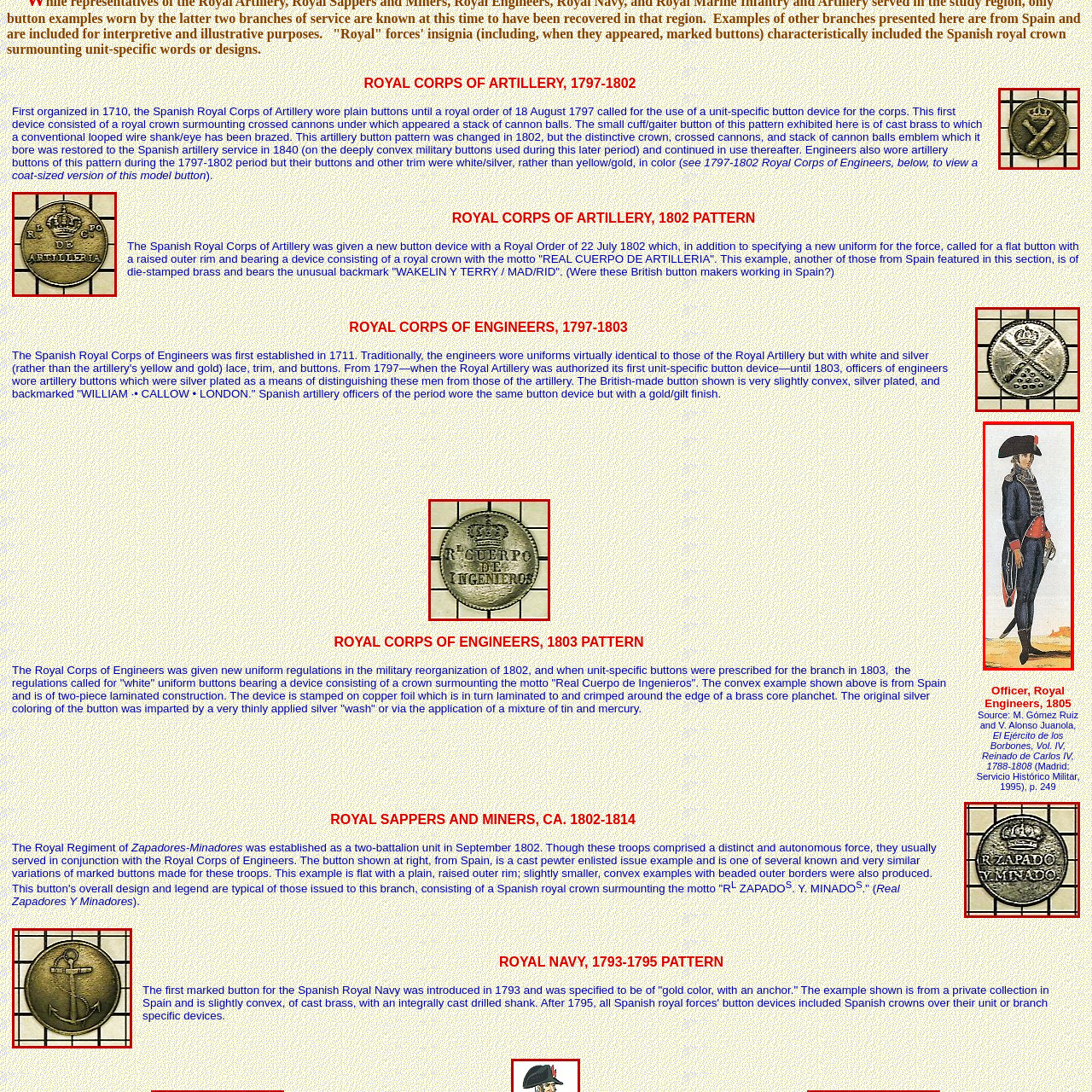What is on the officer's head?
Study the image highlighted with a red bounding box and respond to the question with a detailed answer.

The officer's headgear consists of a cocked hat, which is accentuated with a decorative plume, contributing to the grandeur of the ensemble and reflecting the military discipline of the time.